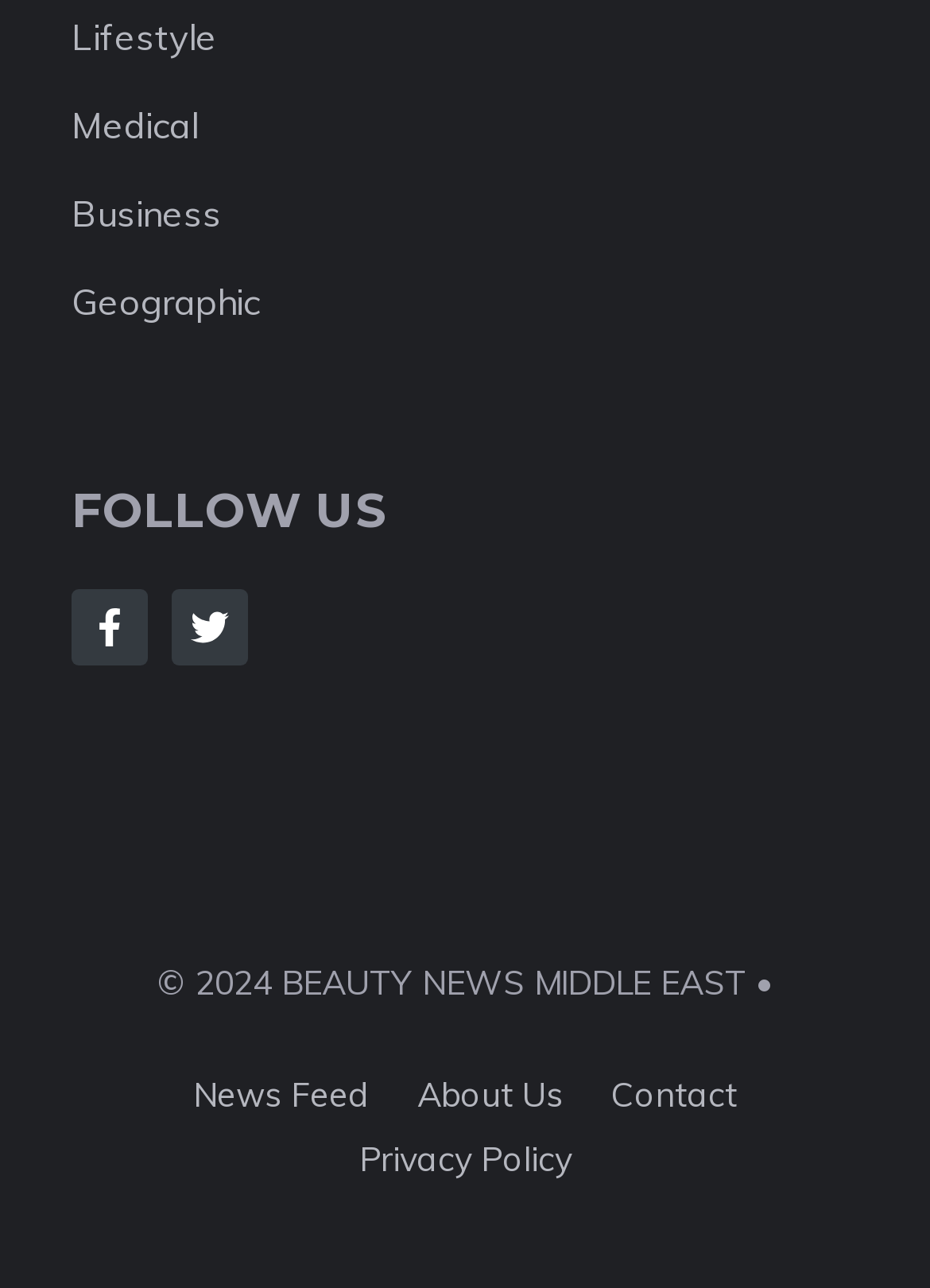Bounding box coordinates are specified in the format (top-left x, top-left y, bottom-right x, bottom-right y). All values are floating point numbers bounded between 0 and 1. Please provide the bounding box coordinate of the region this sentence describes: aria-label="Follow Us on Facebook"

[0.077, 0.457, 0.159, 0.516]